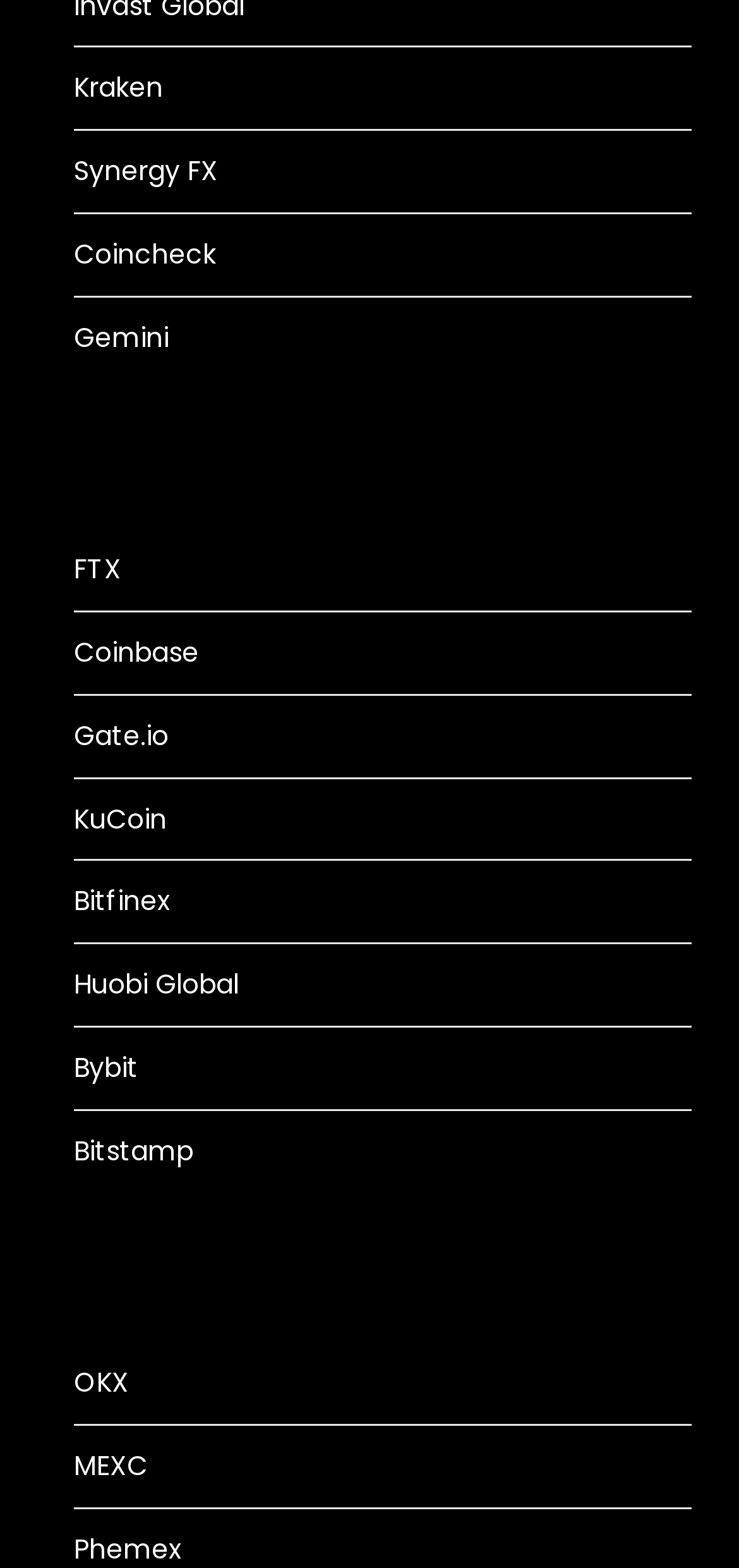Please provide a comprehensive answer to the question based on the screenshot: What is the last cryptocurrency exchange listed?

I looked at the list of links on the webpage and found that the last link is to Phemex, which is a cryptocurrency exchange.